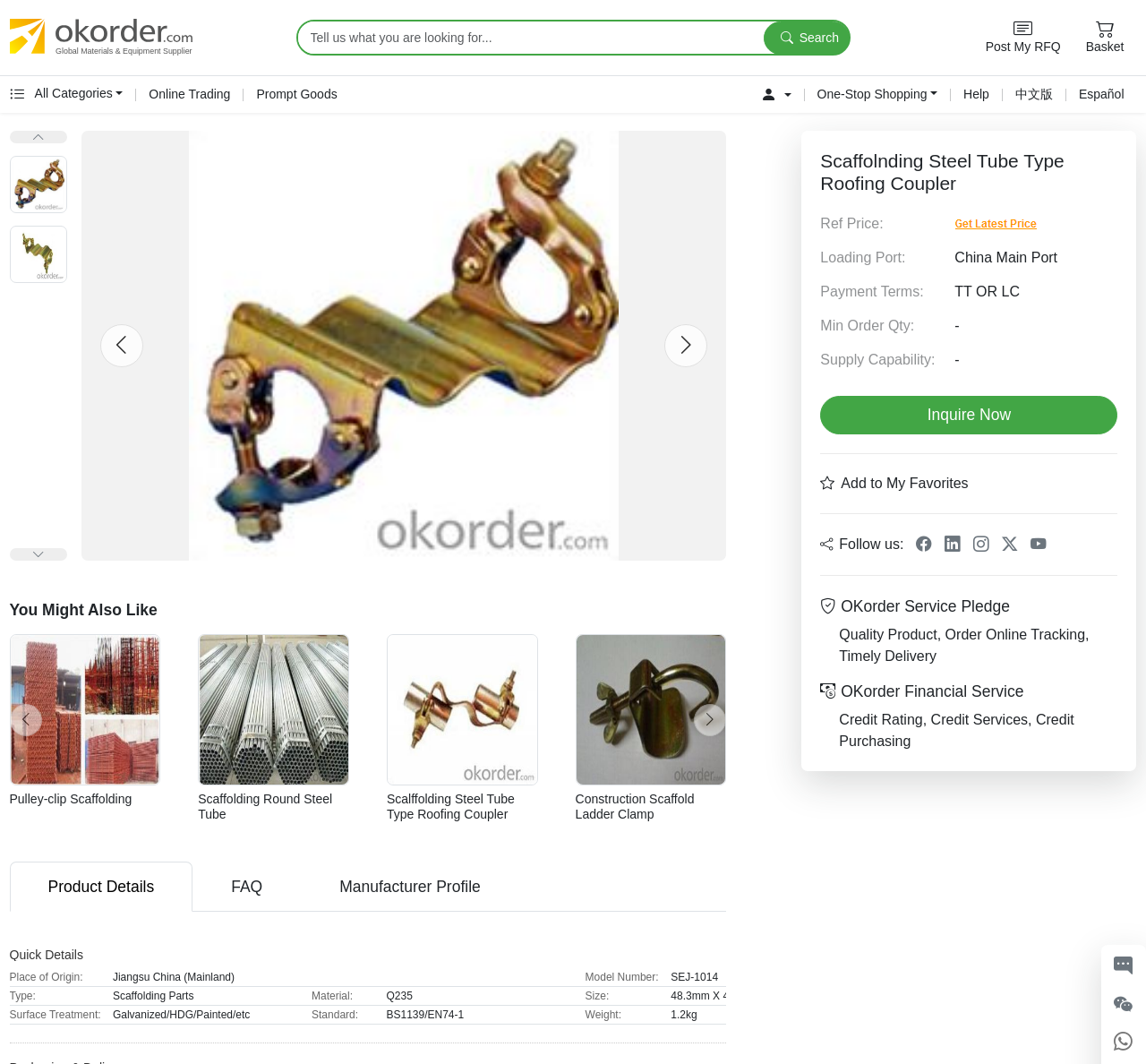Determine the bounding box coordinates for the area you should click to complete the following instruction: "View similar products".

[0.009, 0.597, 0.139, 0.737]